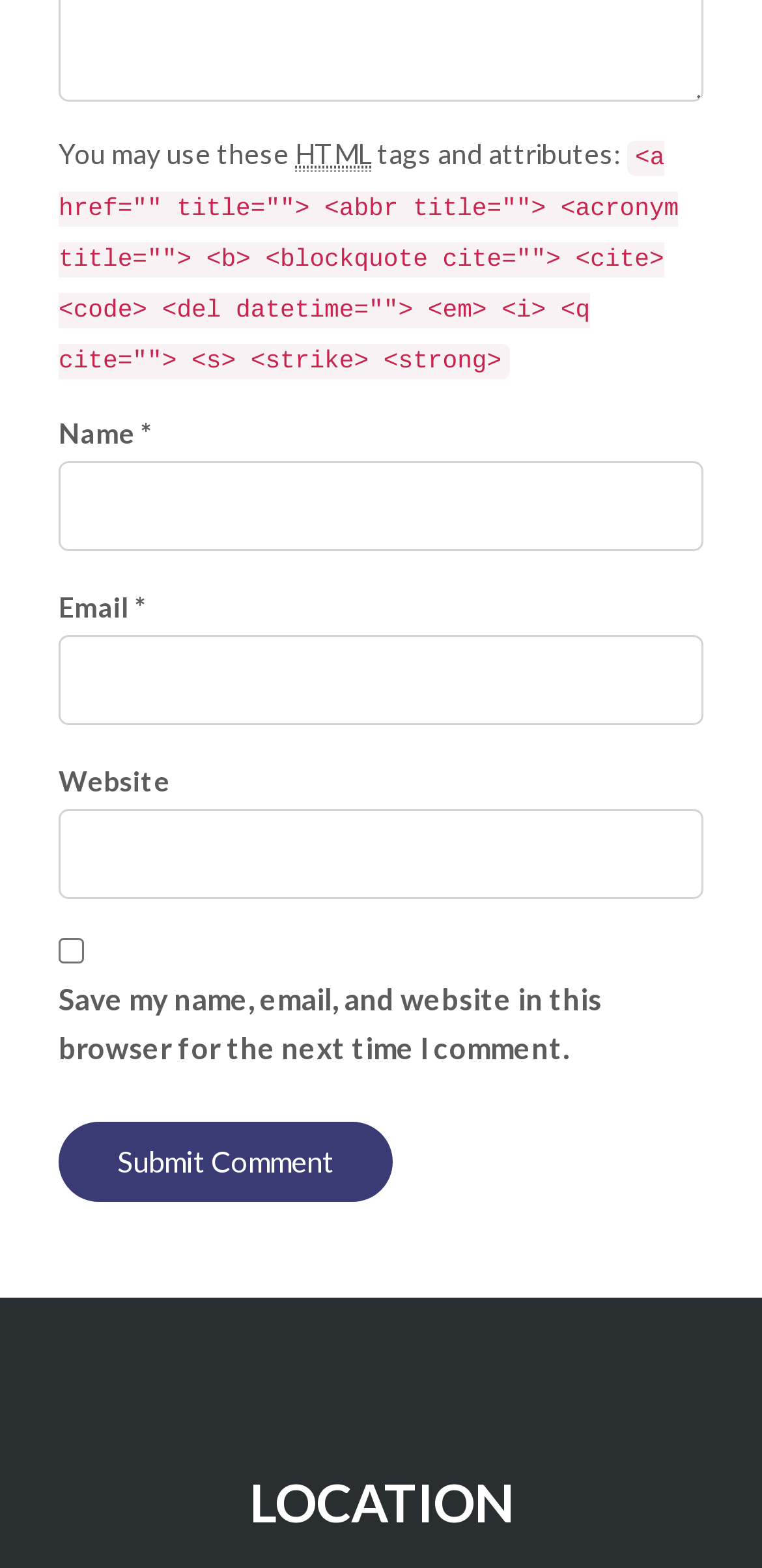From the element description name="submit" value="Submit Comment", predict the bounding box coordinates of the UI element. The coordinates must be specified in the format (top-left x, top-left y, bottom-right x, bottom-right y) and should be within the 0 to 1 range.

[0.077, 0.715, 0.515, 0.766]